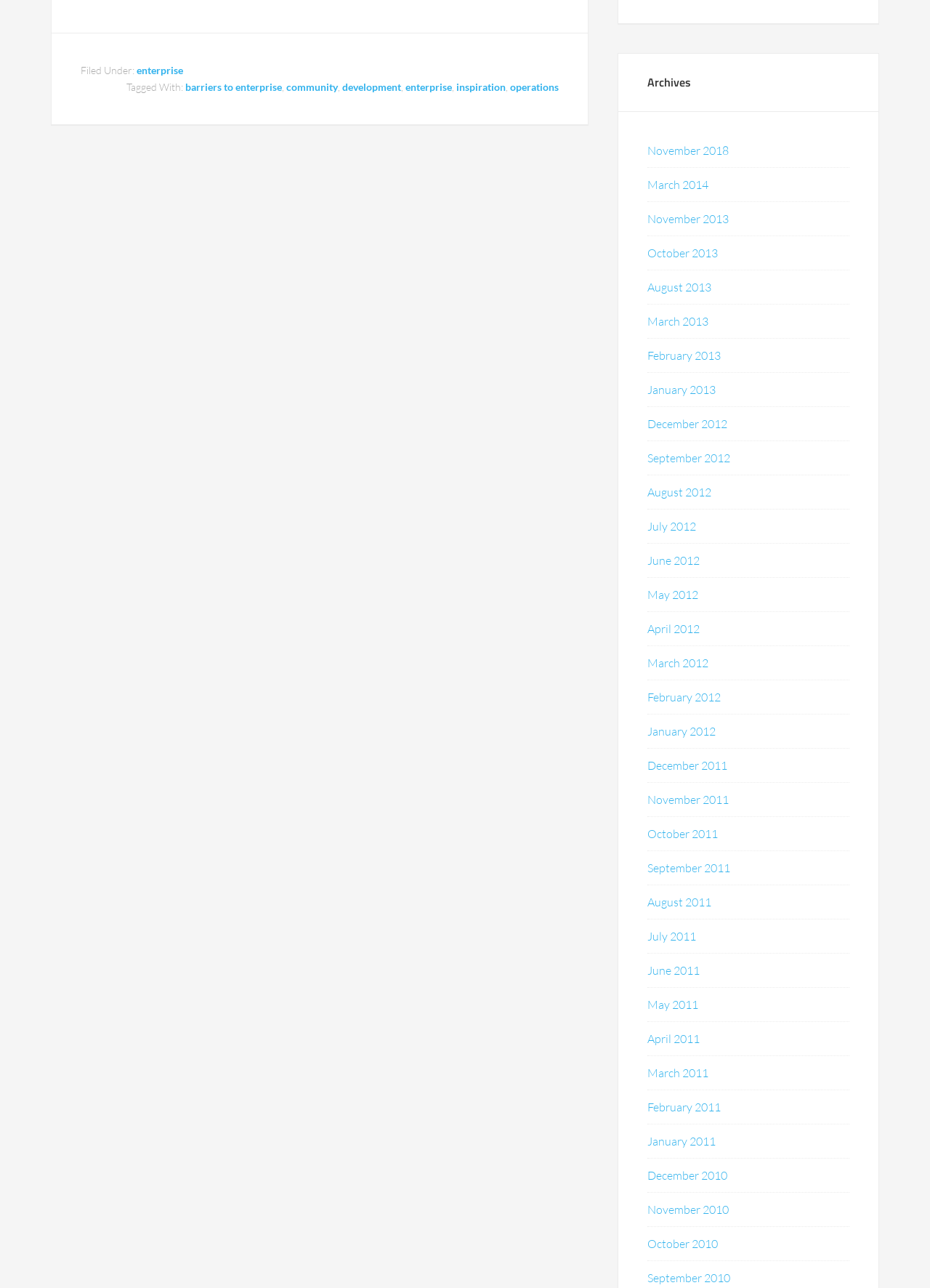Answer the question in a single word or phrase:
What is the earliest month available in the archives?

December 2010